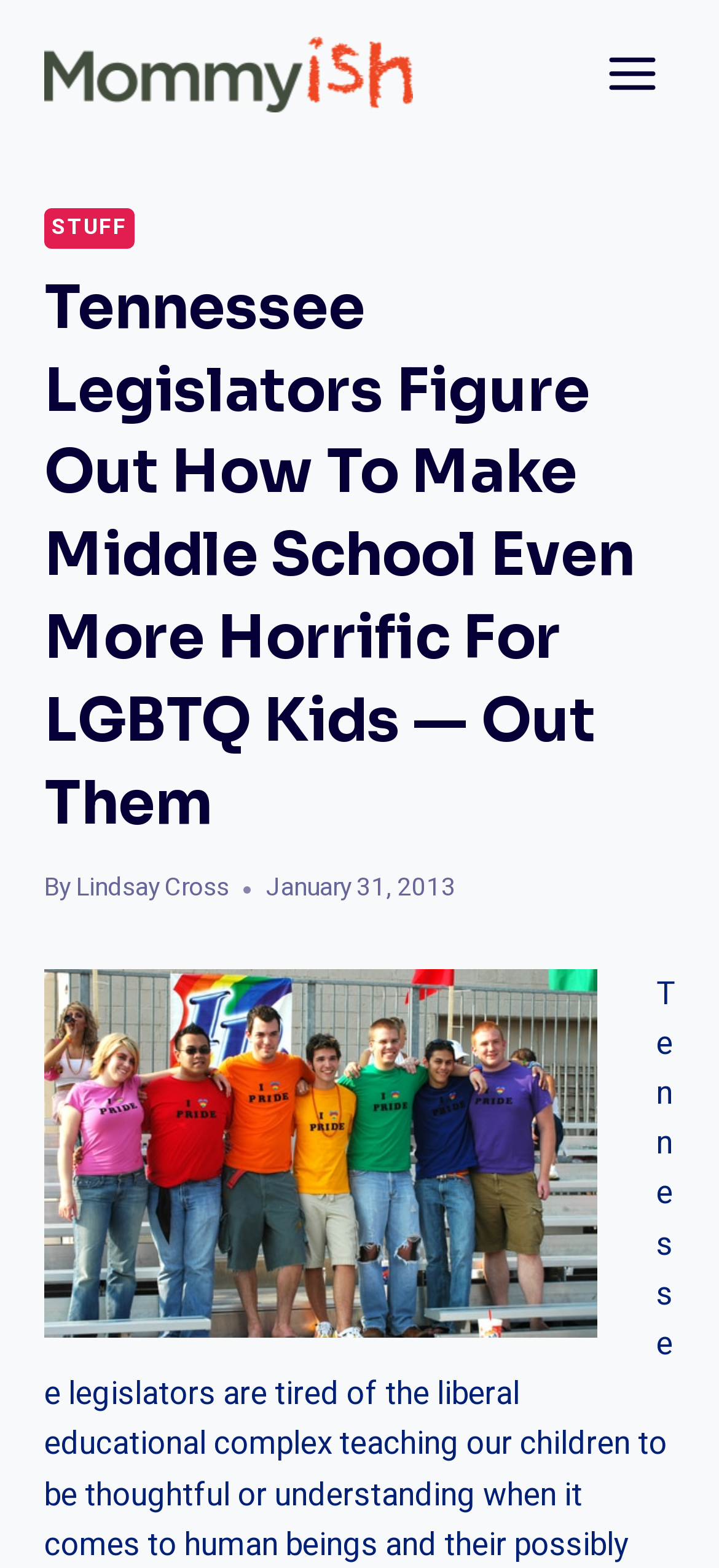What is the author of the article?
Refer to the image and provide a thorough answer to the question.

The author of the article can be found by looking at the byline, which is located below the title of the article. The byline says 'By Lindsay Cross', indicating that Lindsay Cross is the author of the article.